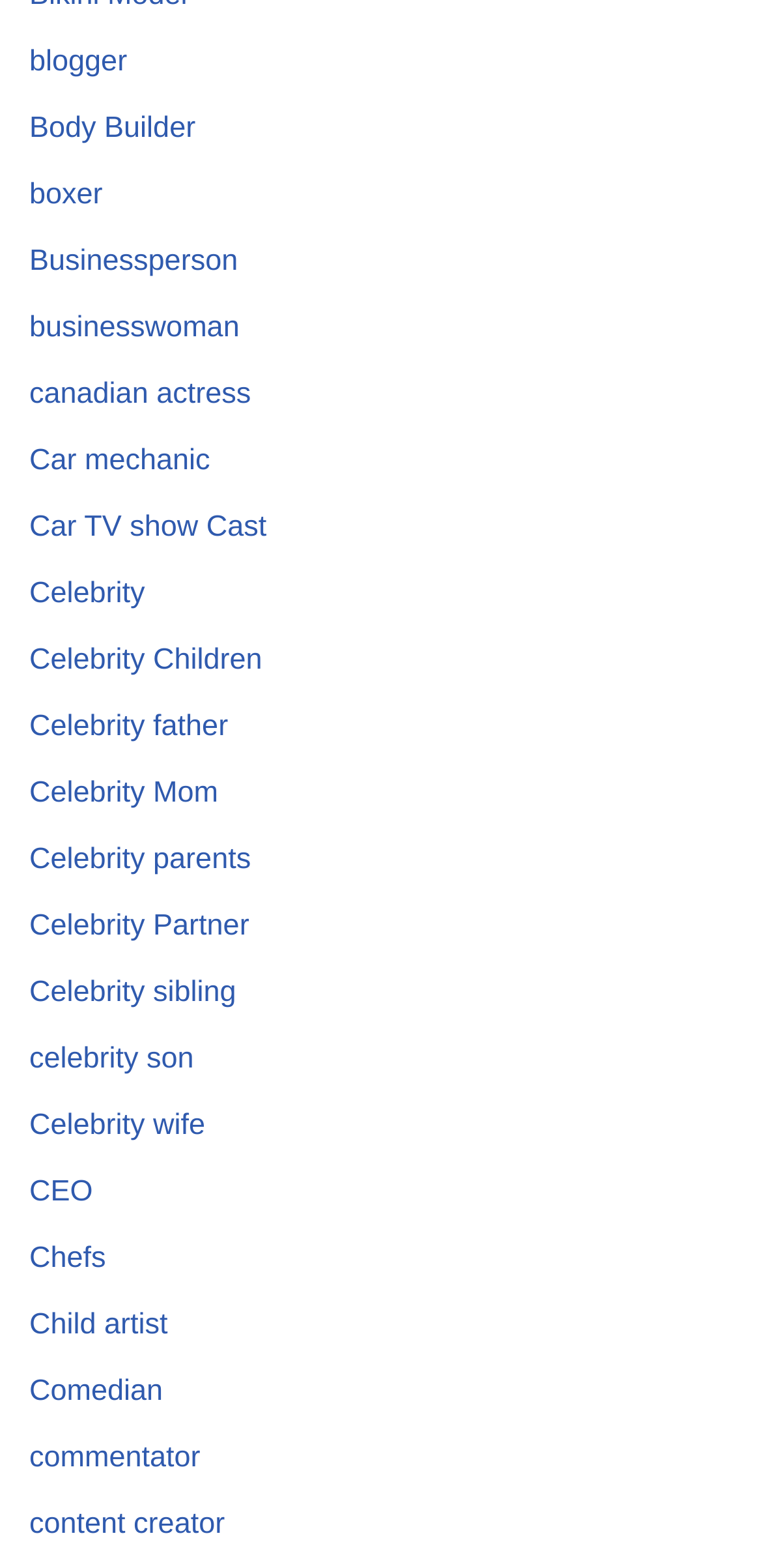Answer the following inquiry with a single word or phrase:
What is the occupation listed below 'Businessperson'?

Businesswoman